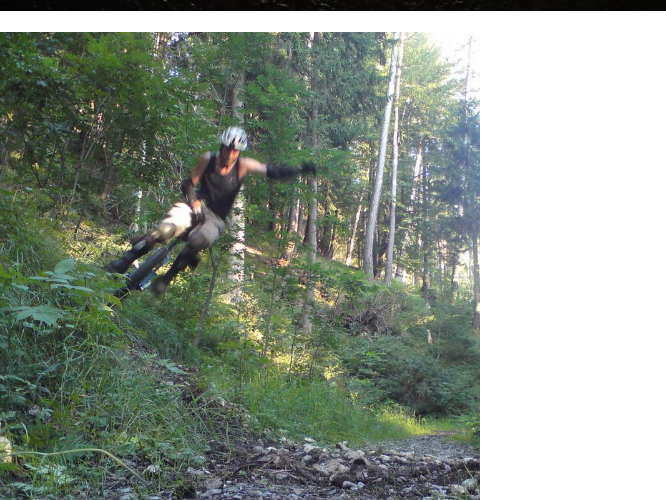Is the cyclist in mid-air?
Deliver a detailed and extensive answer to the question.

The cyclist is in mid-air, as seen in the image, where they are leaping off a rocky surface, demonstrating impressive agility and control.